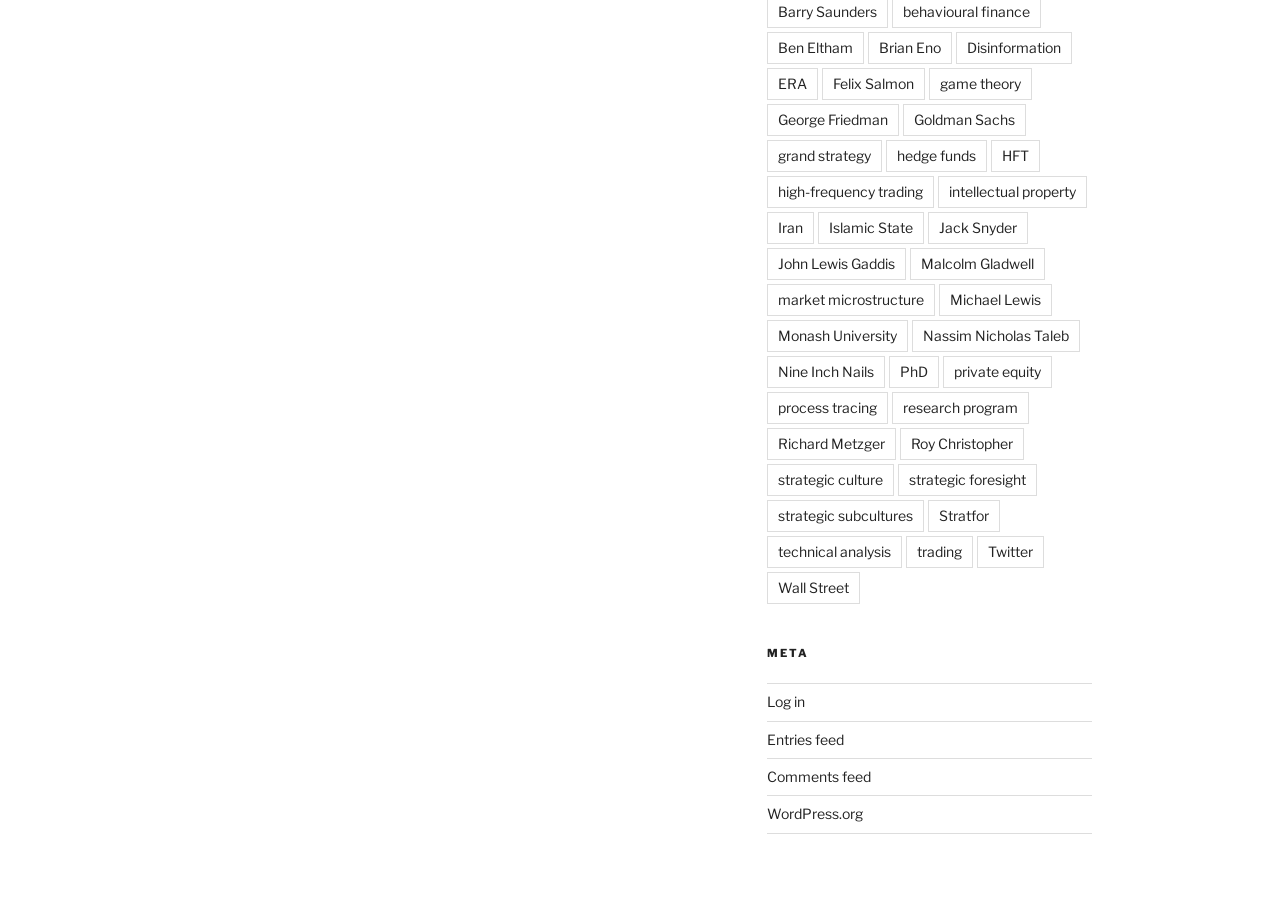Specify the bounding box coordinates of the element's area that should be clicked to execute the given instruction: "Log in to the website". The coordinates should be four float numbers between 0 and 1, i.e., [left, top, right, bottom].

[0.599, 0.764, 0.629, 0.782]